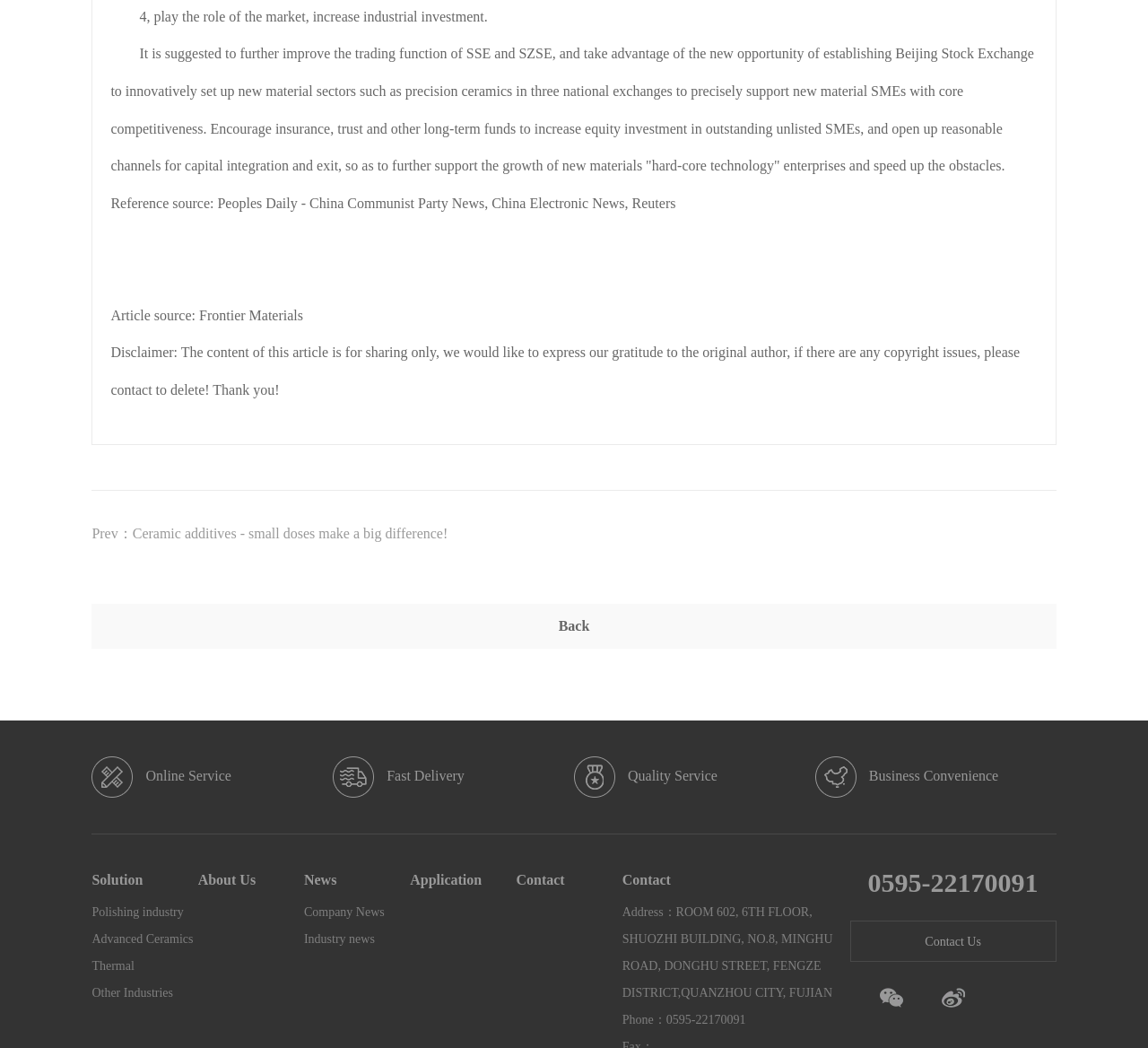Look at the image and answer the question in detail:
What is the topic of the article?

The topic of the article can be inferred from the content of the static text elements, which mention 'new material SMEs', 'precision ceramics', and 'industrial investment'. This suggests that the article is discussing the development of new material SMEs and related industries.